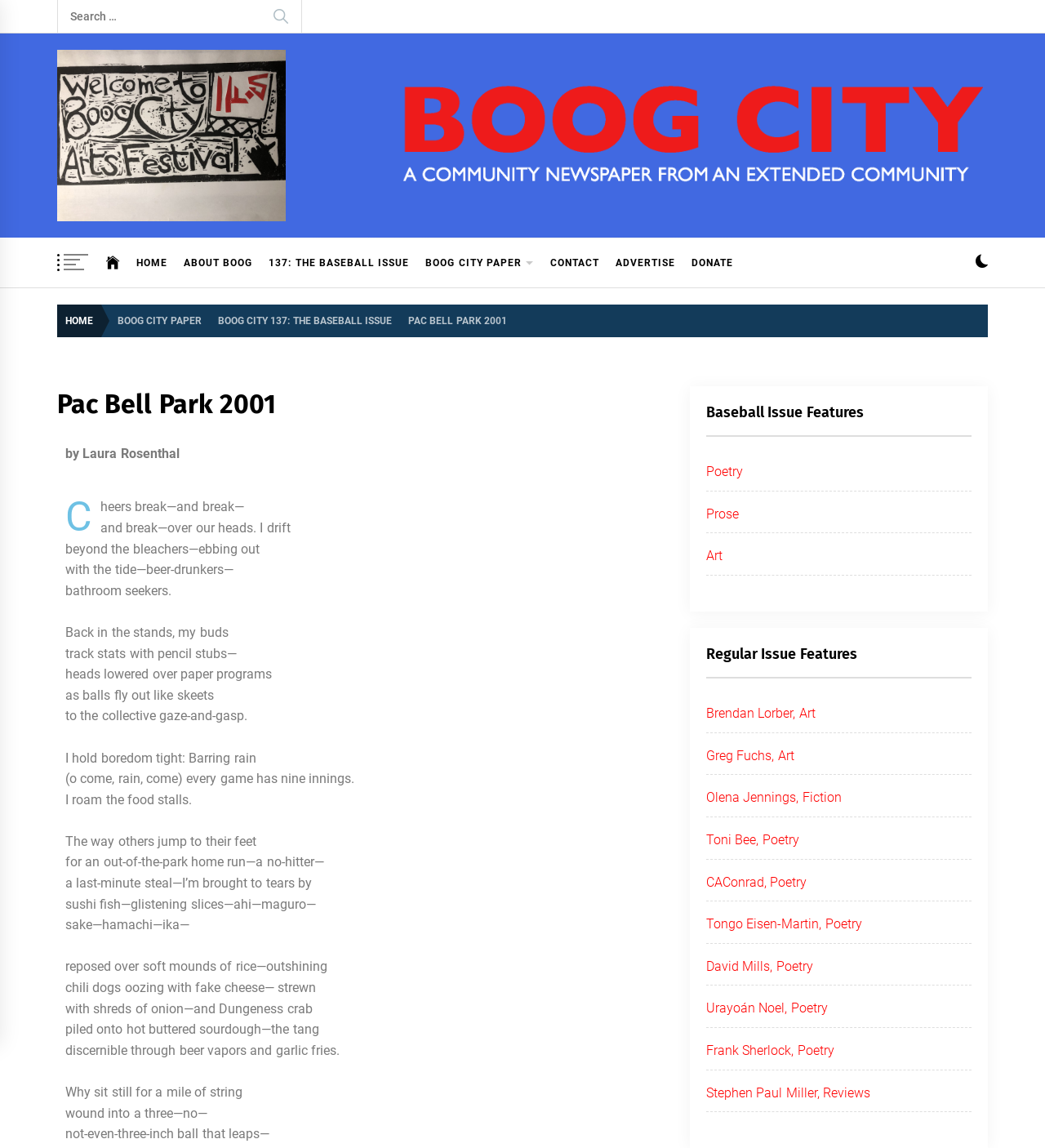Determine the bounding box coordinates for the clickable element required to fulfill the instruction: "Read the poem by Laura Rosenthal". Provide the coordinates as four float numbers between 0 and 1, i.e., [left, top, right, bottom].

[0.055, 0.336, 0.637, 0.368]